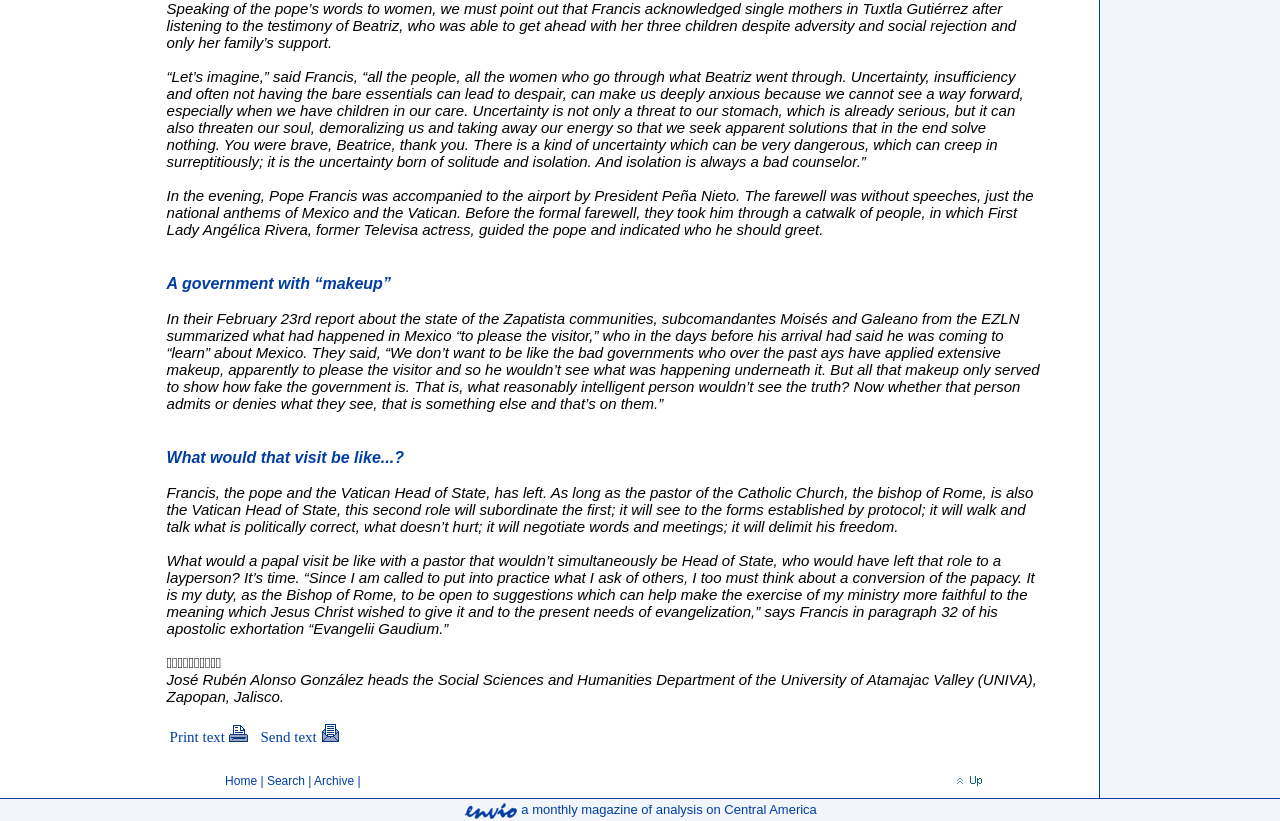Find the bounding box coordinates of the element to click in order to complete this instruction: "Click the 'Envío' image". The bounding box coordinates must be four float numbers between 0 and 1, denoted as [left, top, right, bottom].

[0.362, 0.976, 0.404, 0.998]